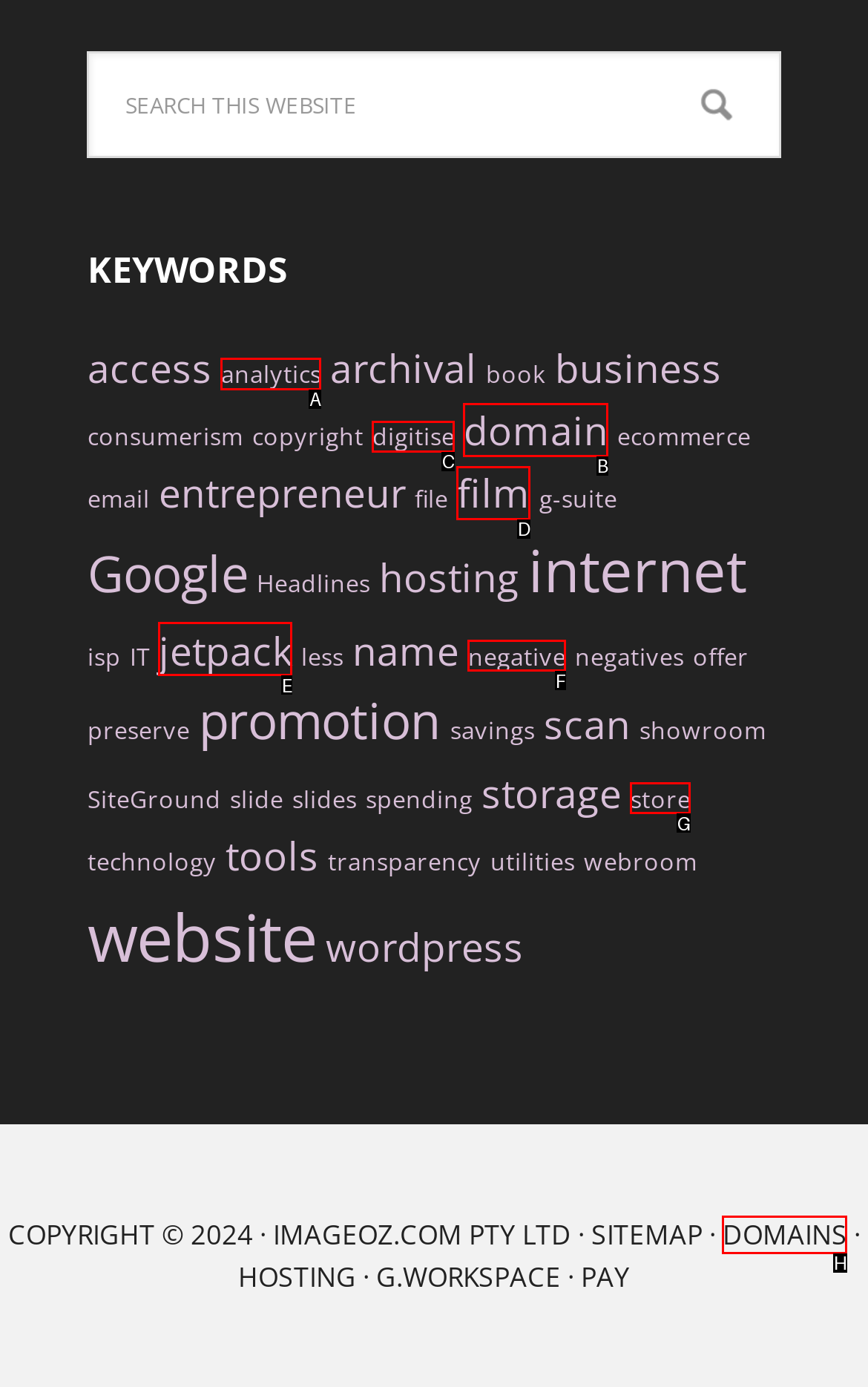Choose the HTML element that should be clicked to achieve this task: Access analytics
Respond with the letter of the correct choice.

A